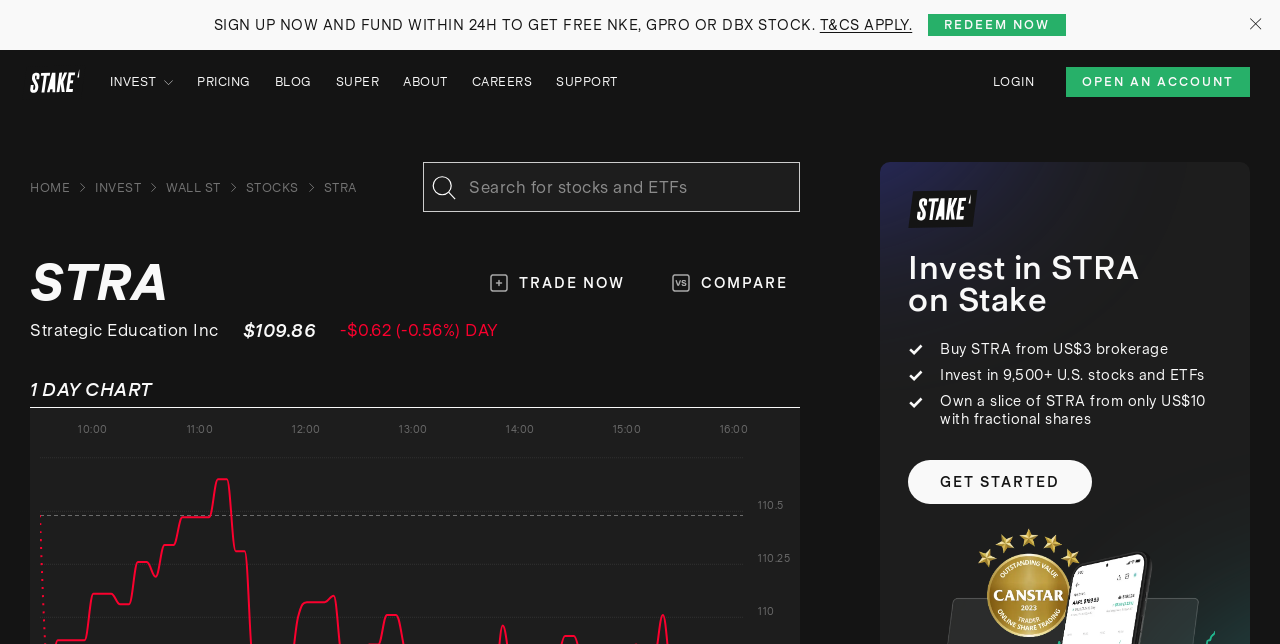Locate the bounding box coordinates of the element I should click to achieve the following instruction: "Get started".

[0.709, 0.715, 0.853, 0.783]